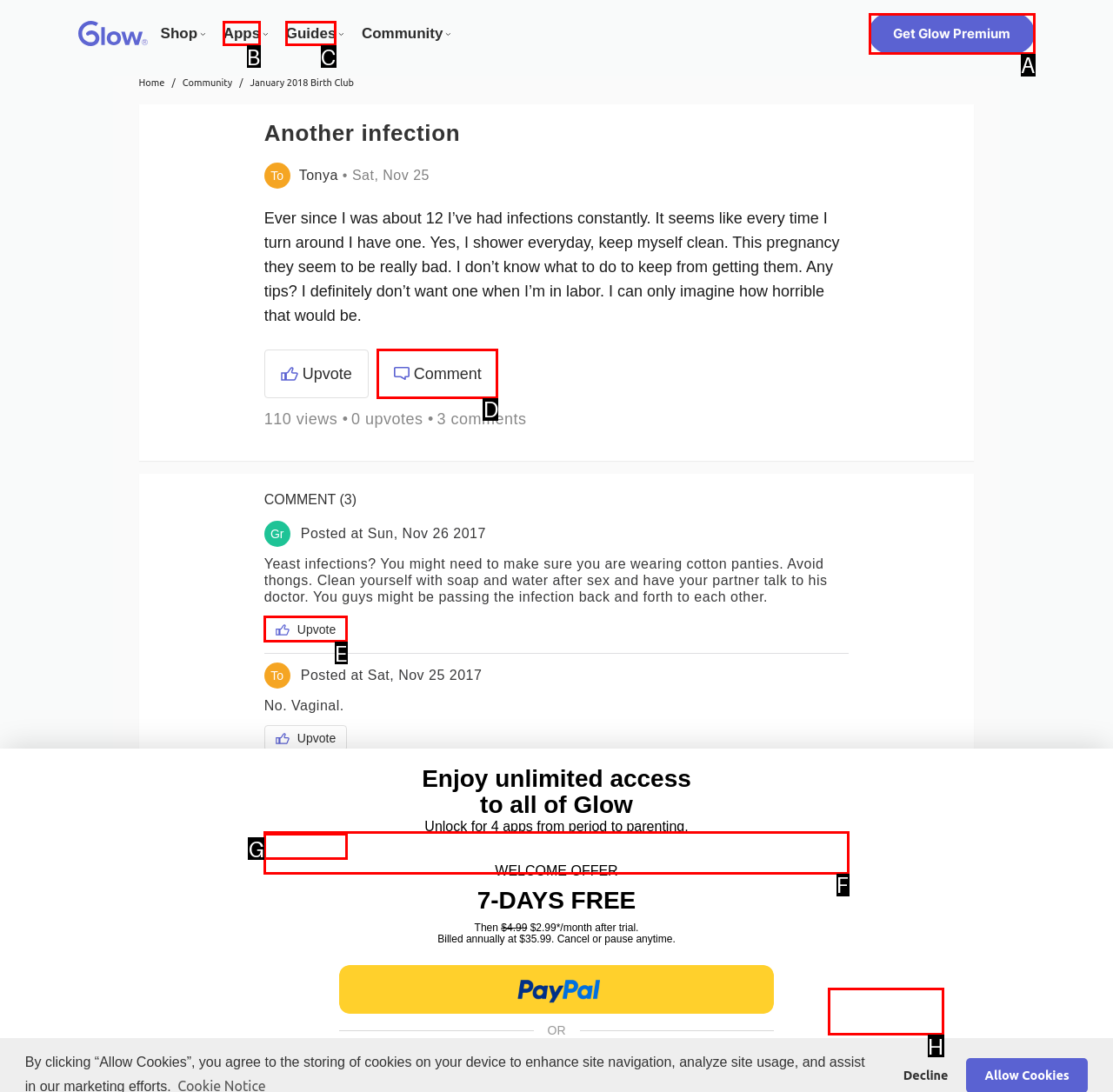Identify the letter corresponding to the UI element that matches this description: Get Glow Premium
Answer using only the letter from the provided options.

A